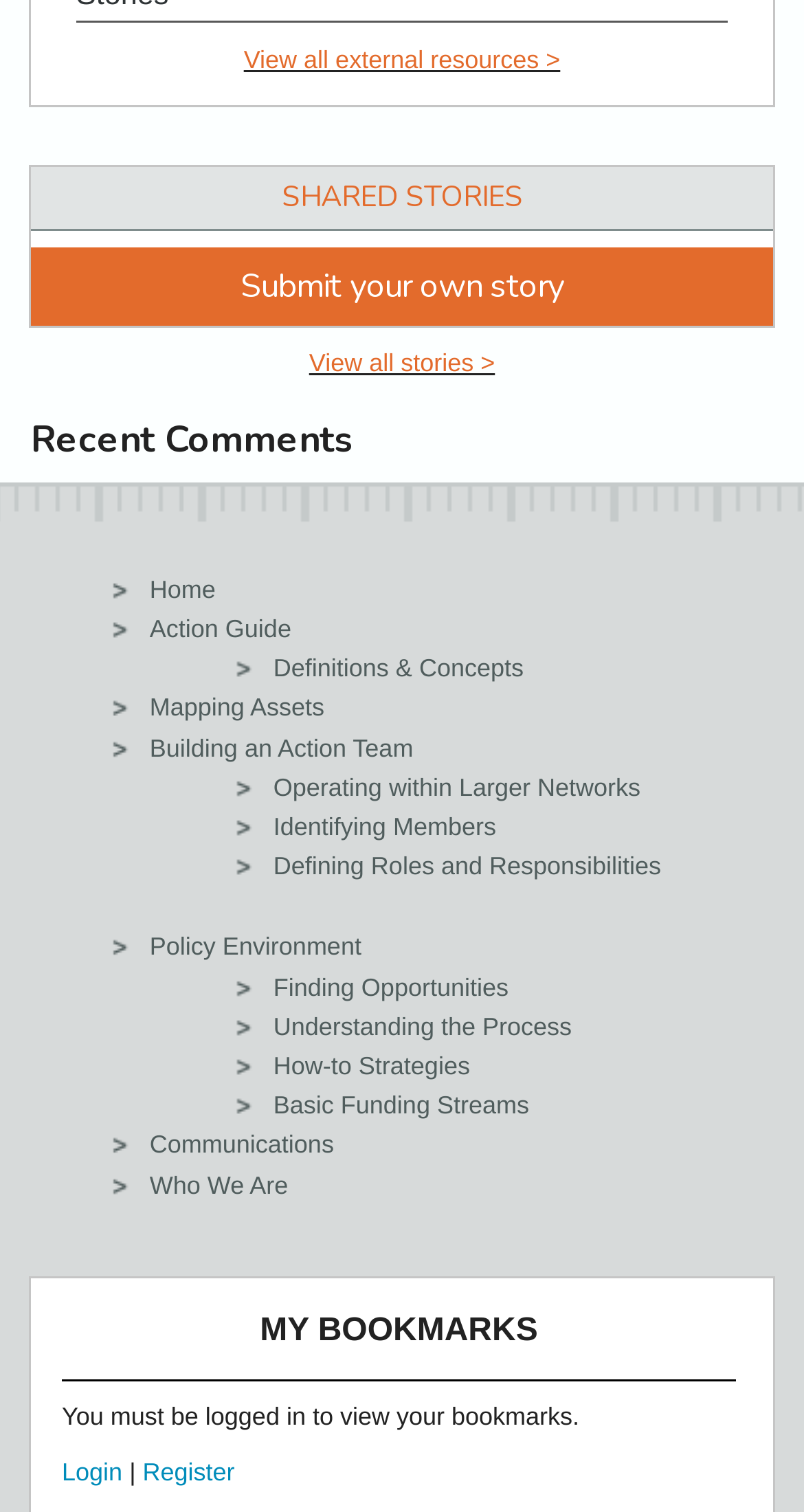Answer the question with a brief word or phrase:
What is the title of the section above 'Submit your own story'?

SHARED STORIES